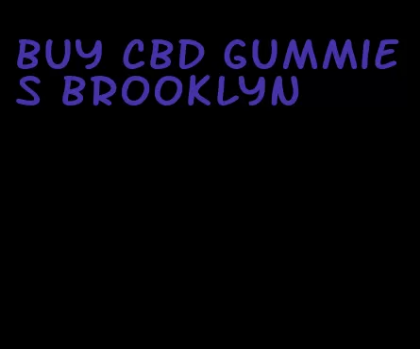Give a detailed explanation of what is happening in the image.

The image features bold, purple text that reads "BUY CBD GUMMIES BROOKLYN," set against a contrasting black background. This eye-catching design suggests a focus on promoting the purchase of CBD gummies specifically in Brooklyn, emphasizing a local market appeal. The style of the typography indicates an engaging and modern approach to marketing these wellness products, which highlights their popularity and accessibility in the region. The simplicity of the design effectively captures attention, making it suitable for advertisements or promotional materials targeting health-conscious consumers looking for CBD options.